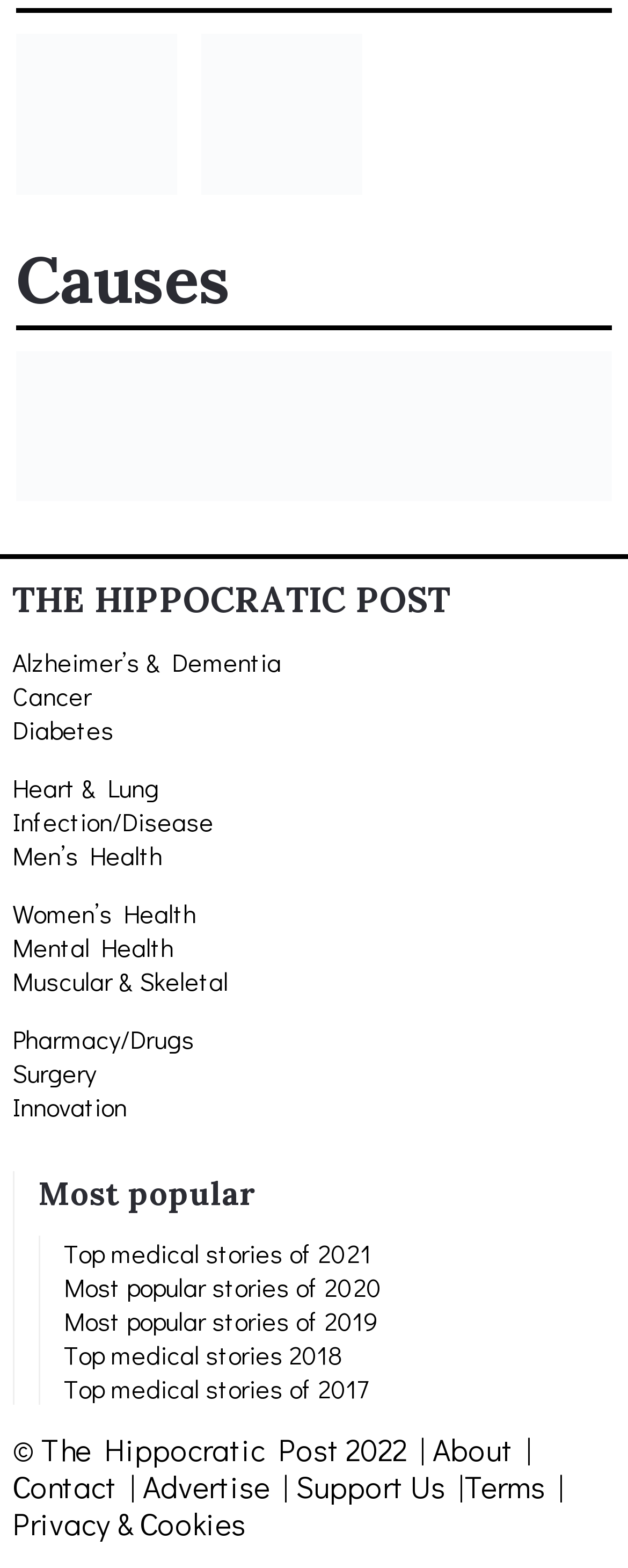Can you find the bounding box coordinates for the element that needs to be clicked to execute this instruction: "Learn more about the Hippocratic Post"? The coordinates should be given as four float numbers between 0 and 1, i.e., [left, top, right, bottom].

[0.689, 0.911, 0.817, 0.937]